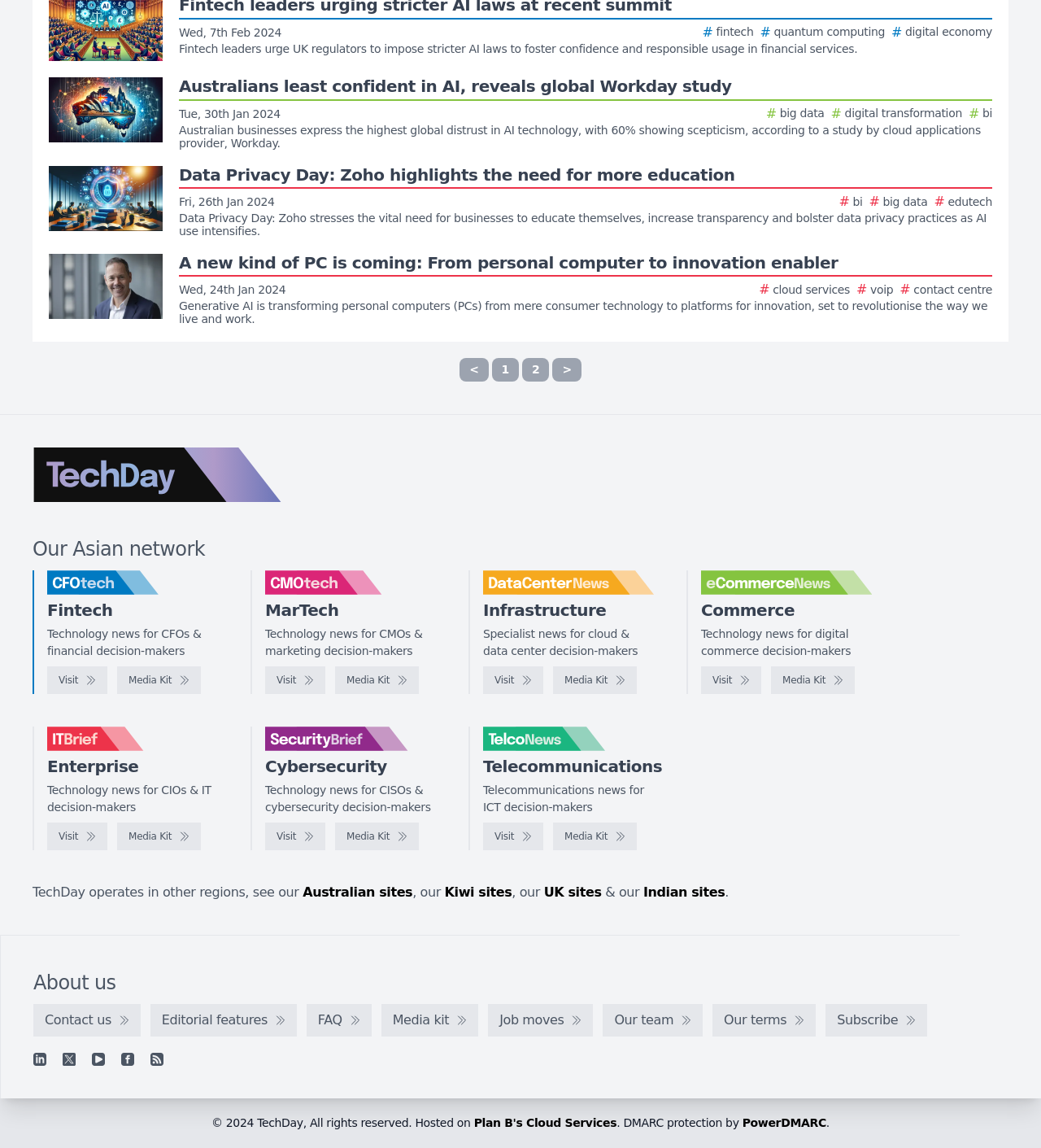Using the description: "Plan B's Cloud Services", identify the bounding box of the corresponding UI element in the screenshot.

[0.455, 0.973, 0.592, 0.984]